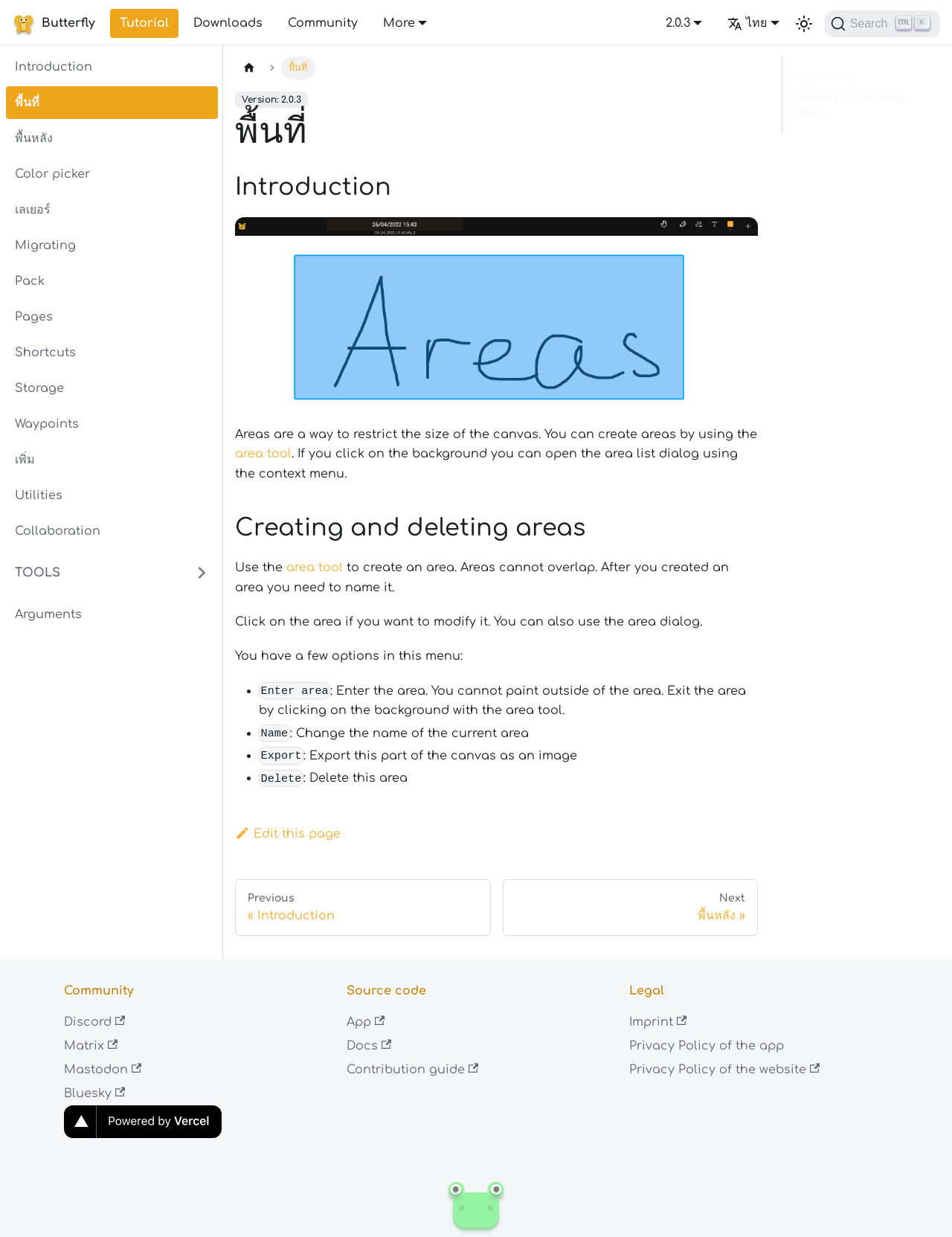Find the bounding box coordinates for the HTML element specified by: "Privacy Statement".

None